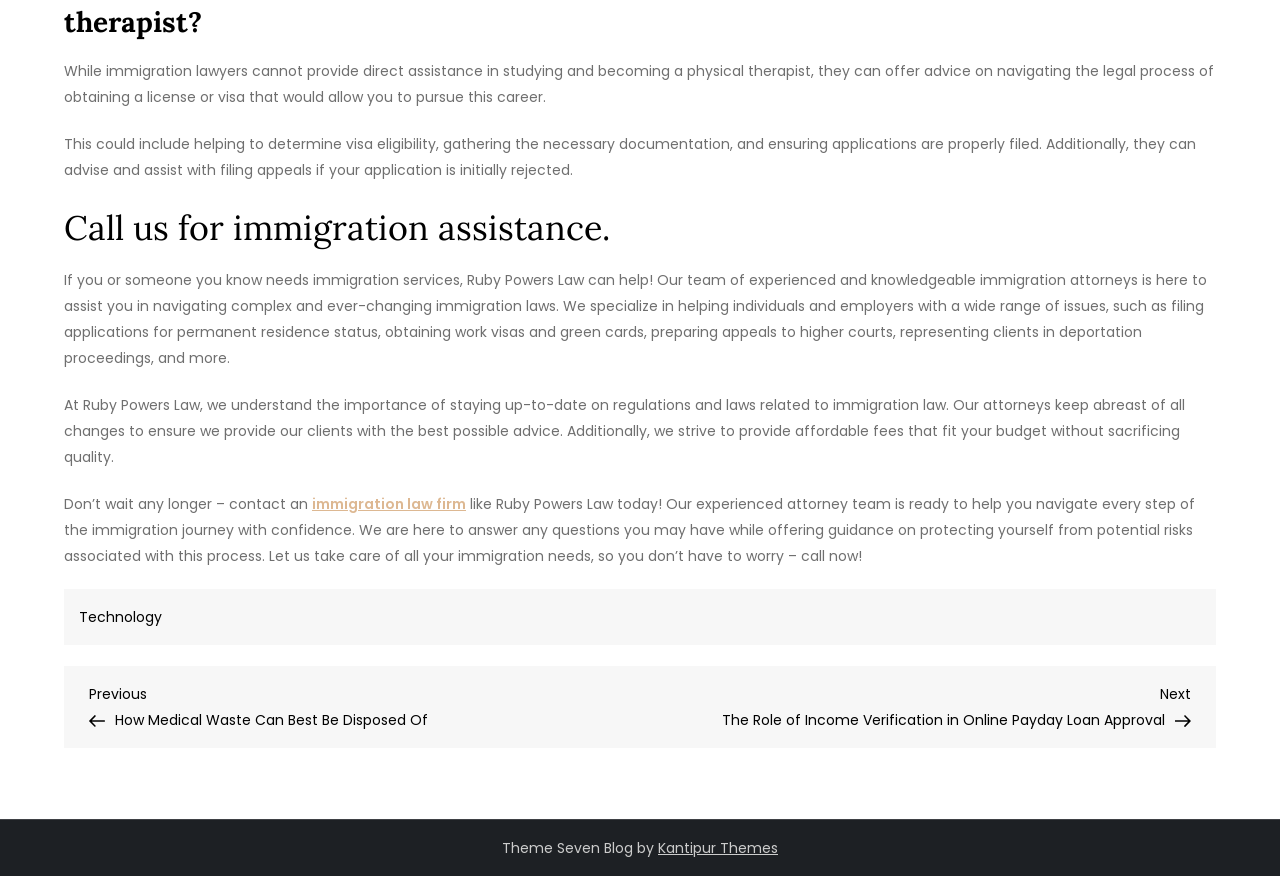What type of lawyers can help with immigration?
Provide a one-word or short-phrase answer based on the image.

Immigration attorneys